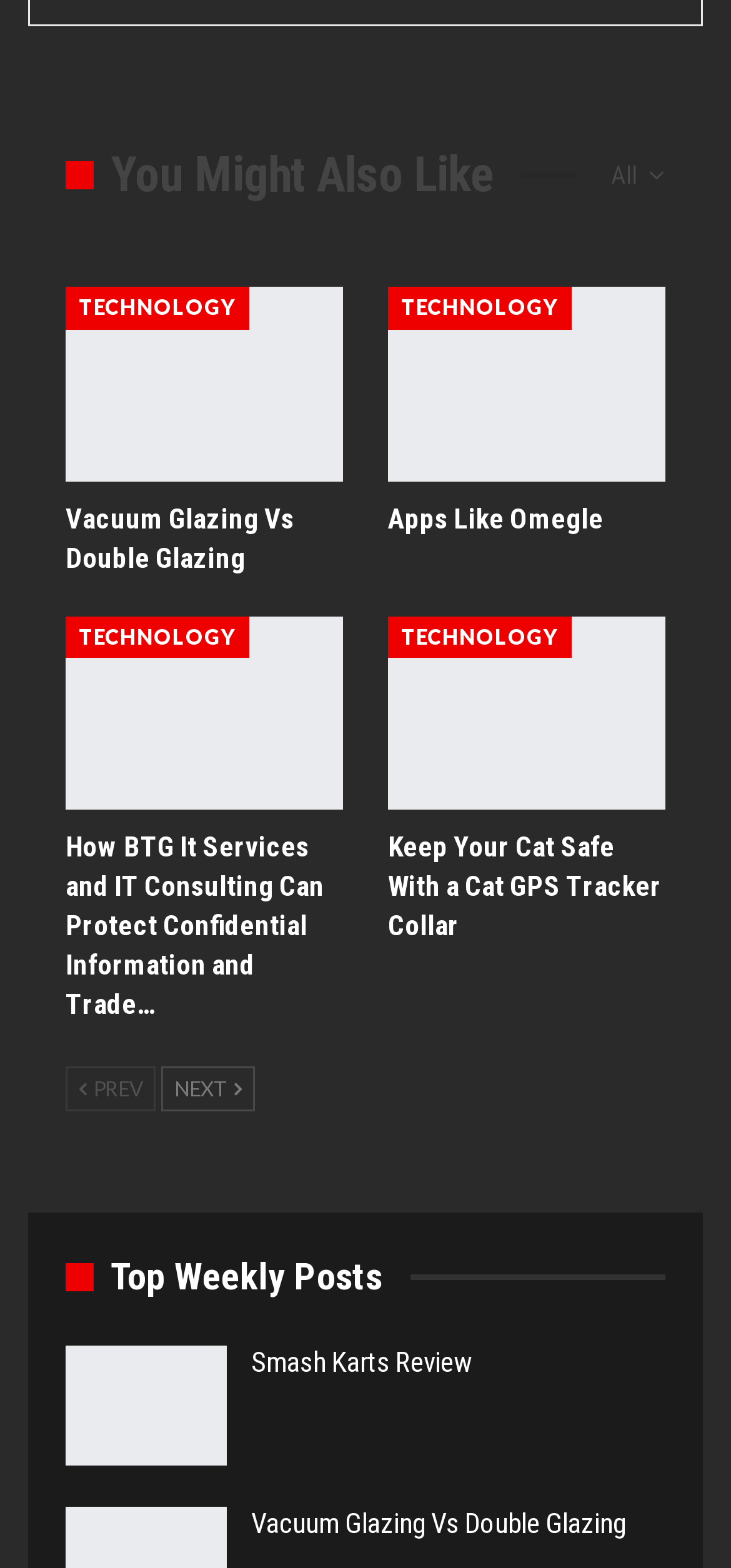Determine the bounding box coordinates of the clickable element to complete this instruction: "Sort products by a specific order". Provide the coordinates in the format of four float numbers between 0 and 1, [left, top, right, bottom].

None